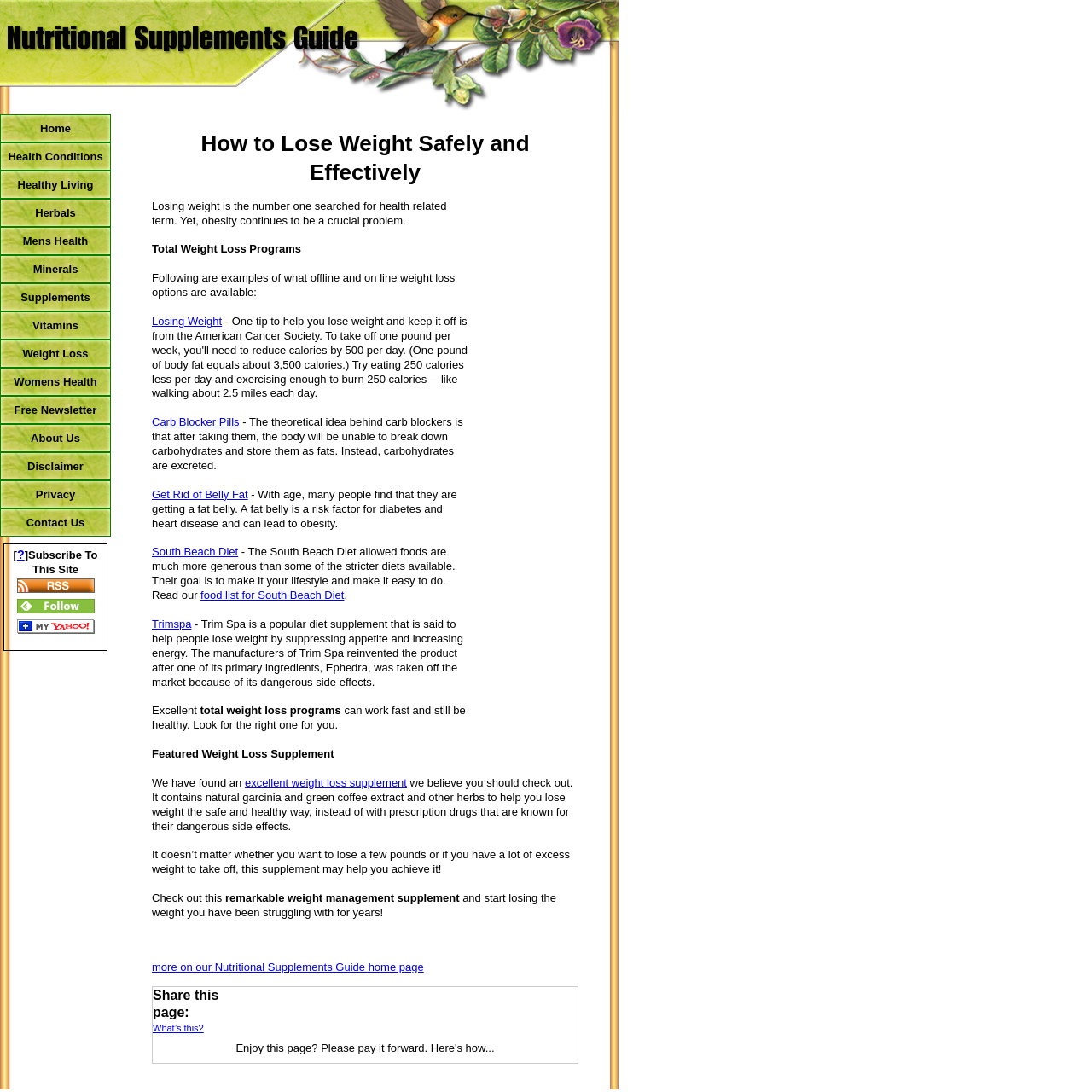What is the main heading of this webpage? Please extract and provide it.

How to Lose Weight Safely and Effectively